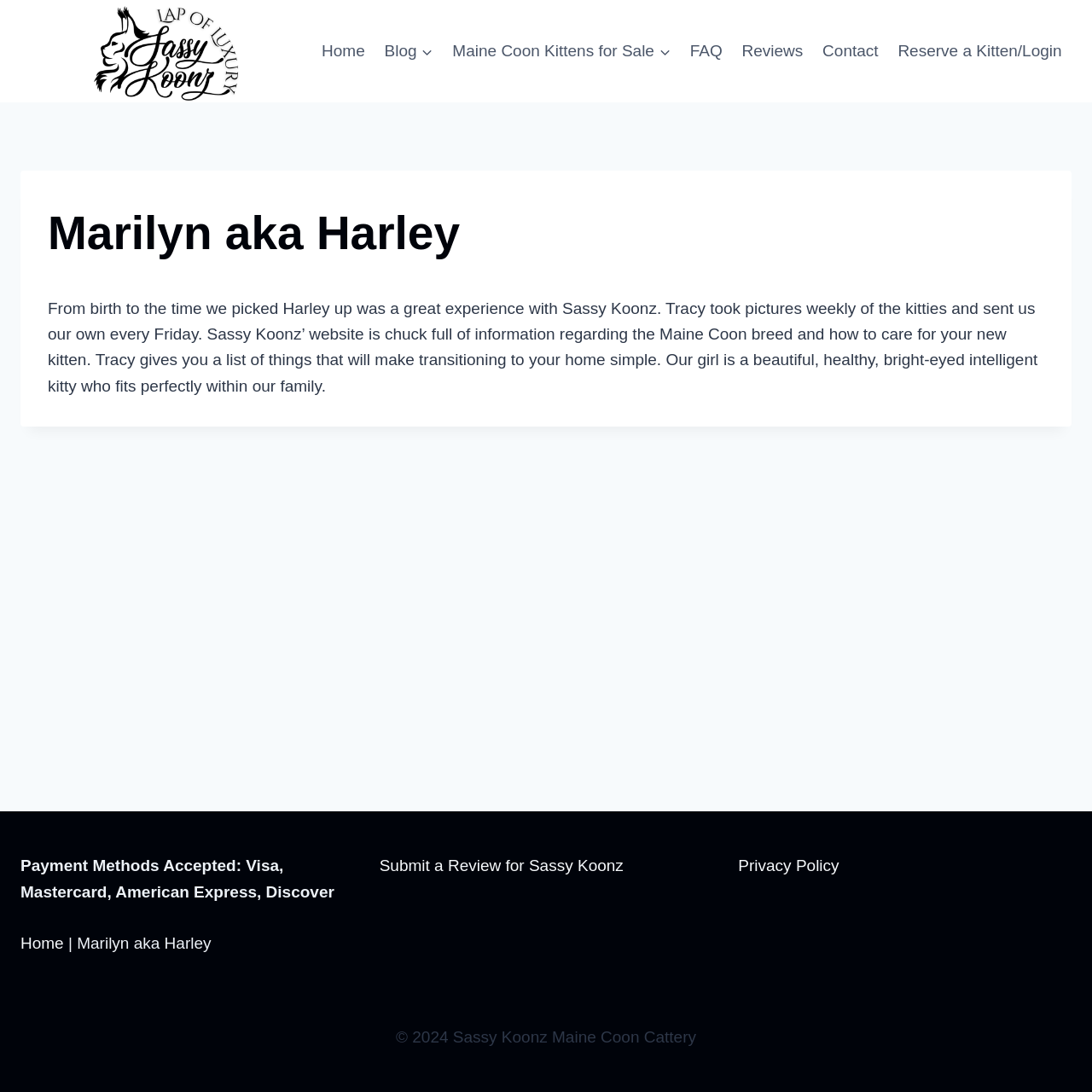Identify the headline of the webpage and generate its text content.

Marilyn aka Harley